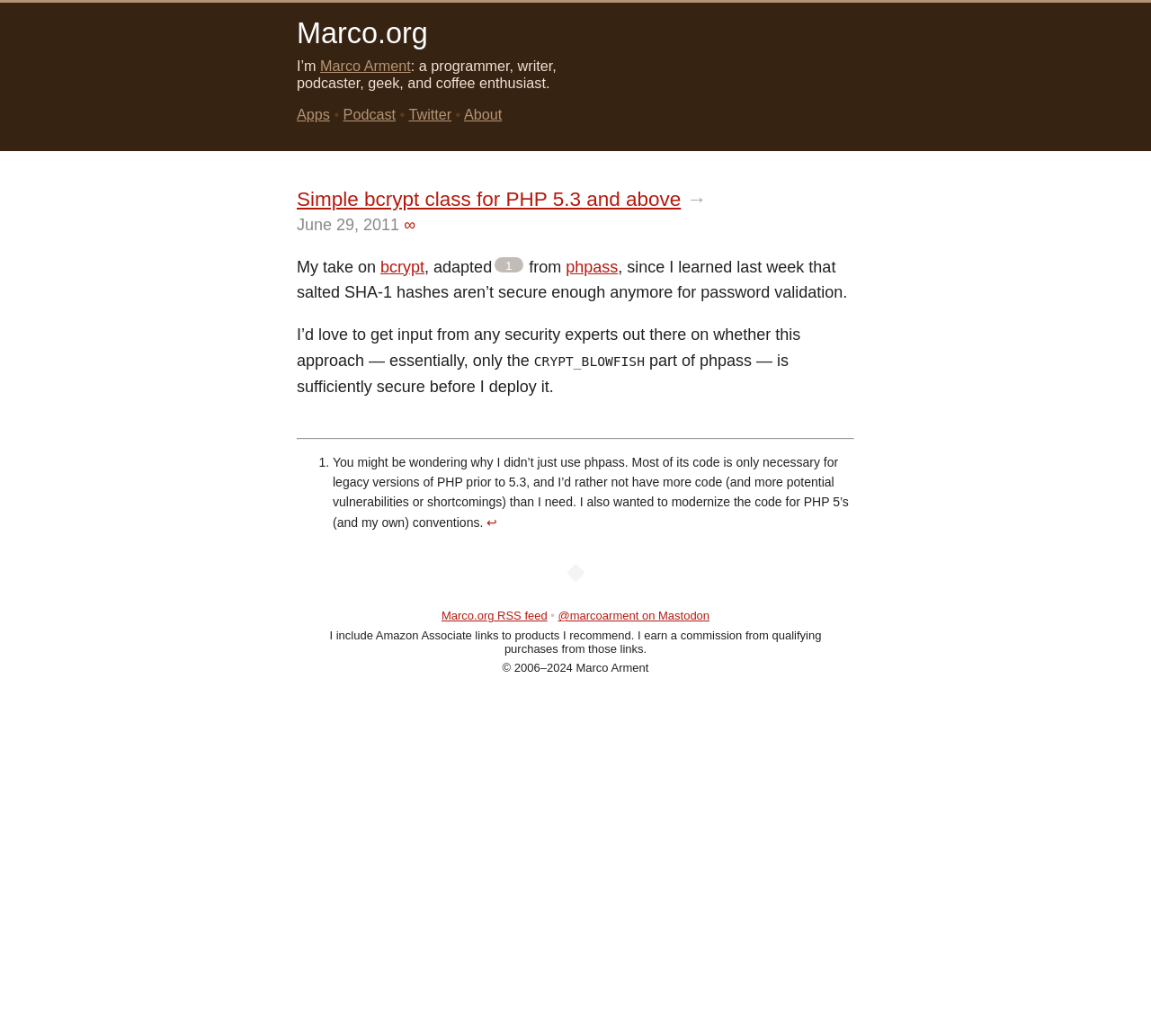Locate the bounding box coordinates of the clickable part needed for the task: "Read about the author".

[0.278, 0.056, 0.357, 0.071]